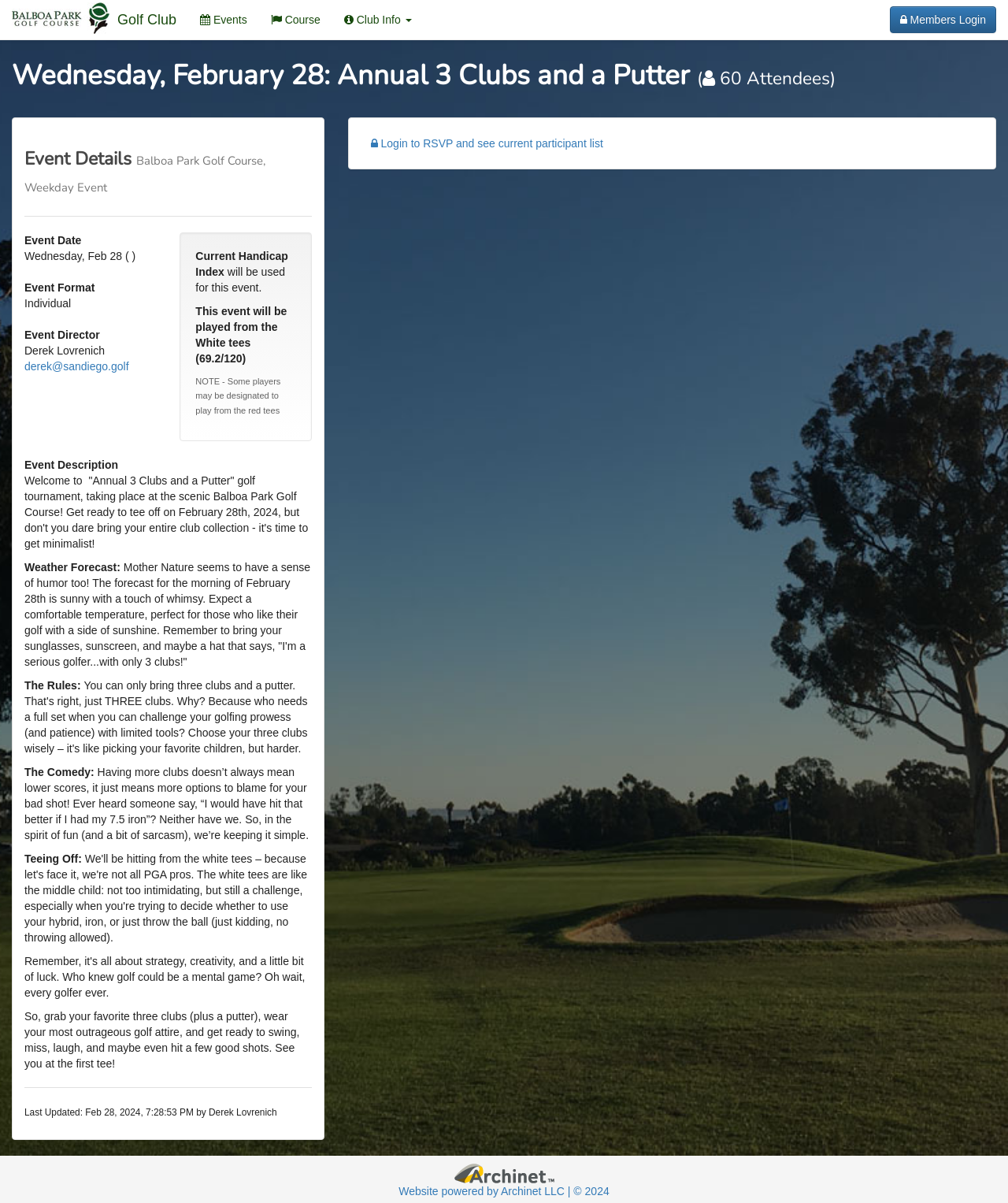Who is the event director?
Please respond to the question with a detailed and thorough explanation.

The event director is obtained from the description list detail 'Derek Lovrenich' which is listed under the term 'Event Director', indicating the person responsible for the event.